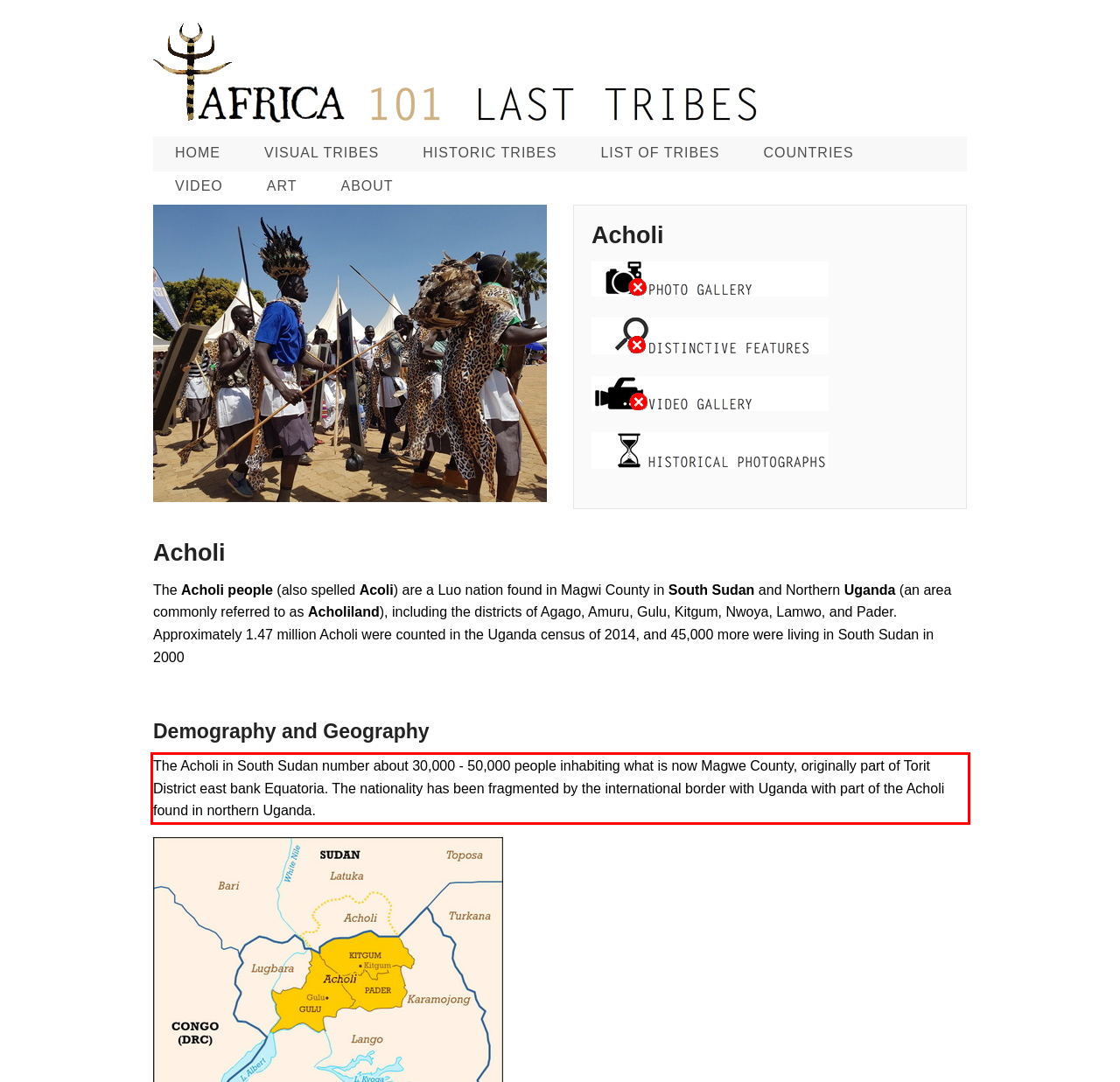From the provided screenshot, extract the text content that is enclosed within the red bounding box.

The Acholi in South Sudan number about 30,000 - 50,000 people inhabiting what is now Magwe County, originally part of Torit District east bank Equatoria. The nationality has been fragmented by the international border with Uganda with part of the Acholi found in northern Uganda.